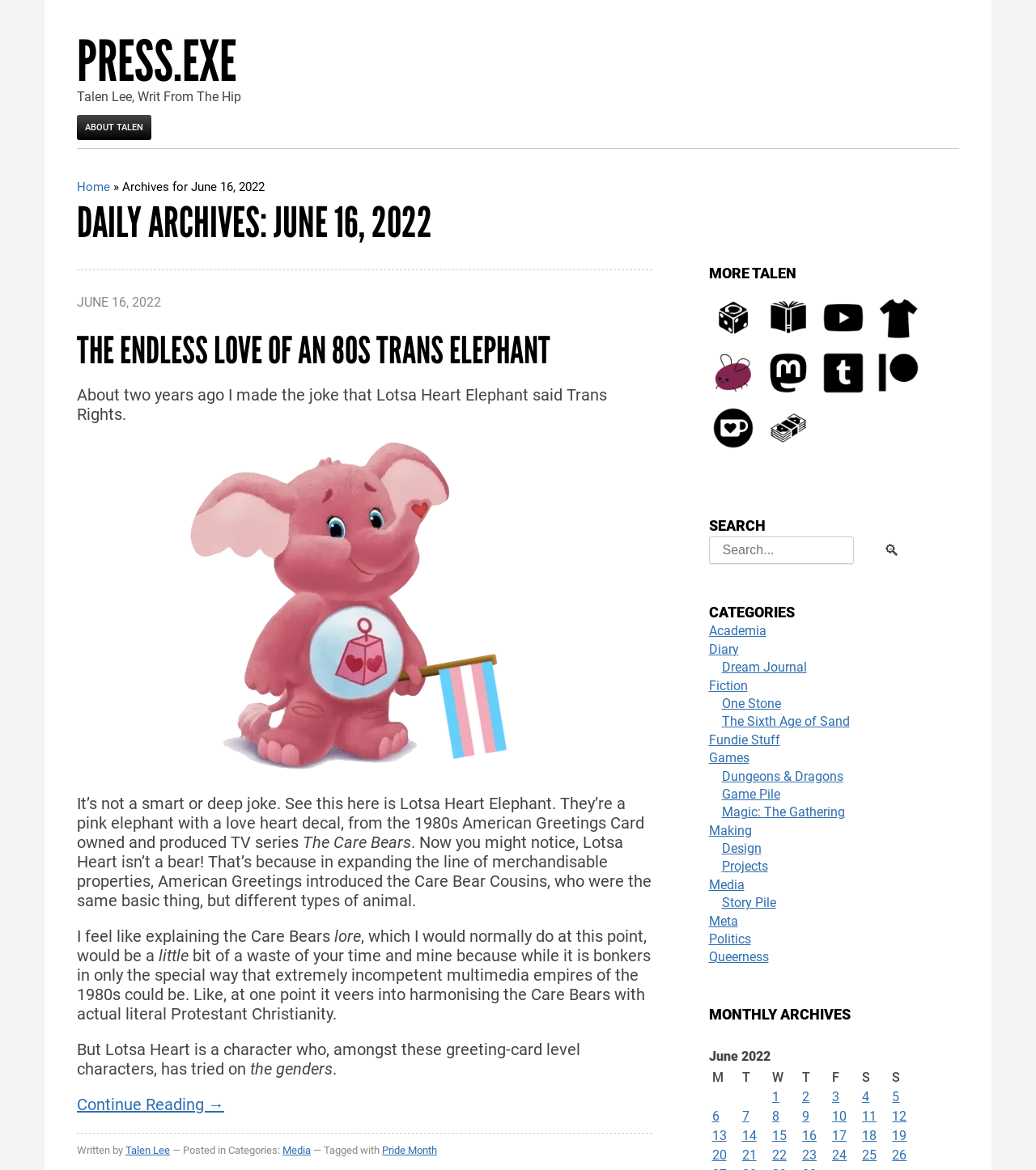Please identify the bounding box coordinates of the region to click in order to complete the given instruction: "Click the link to ABOUT TALEN". The coordinates should be four float numbers between 0 and 1, i.e., [left, top, right, bottom].

[0.074, 0.098, 0.146, 0.12]